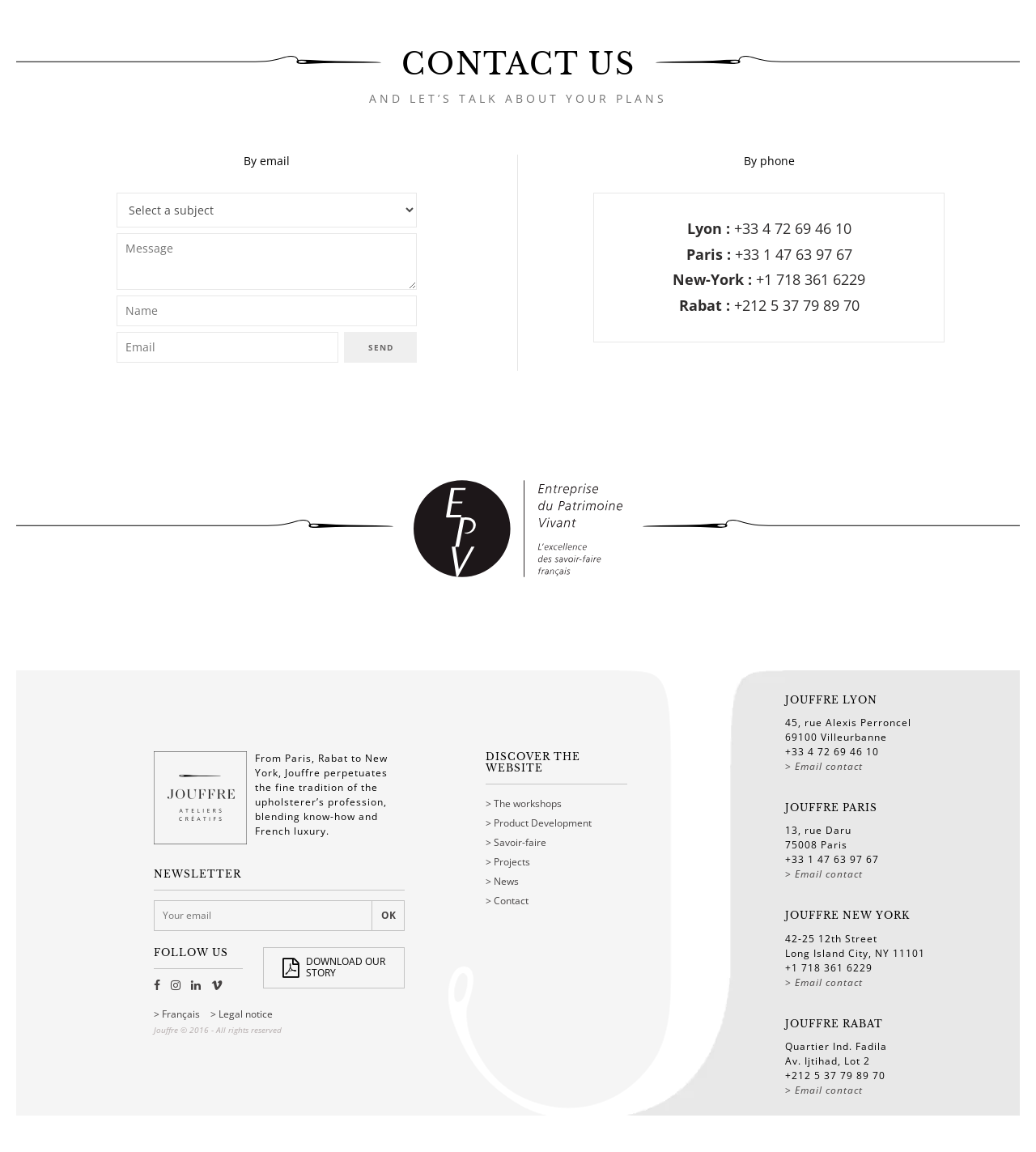Please determine the bounding box coordinates for the UI element described as: "Download our story".

[0.254, 0.822, 0.391, 0.858]